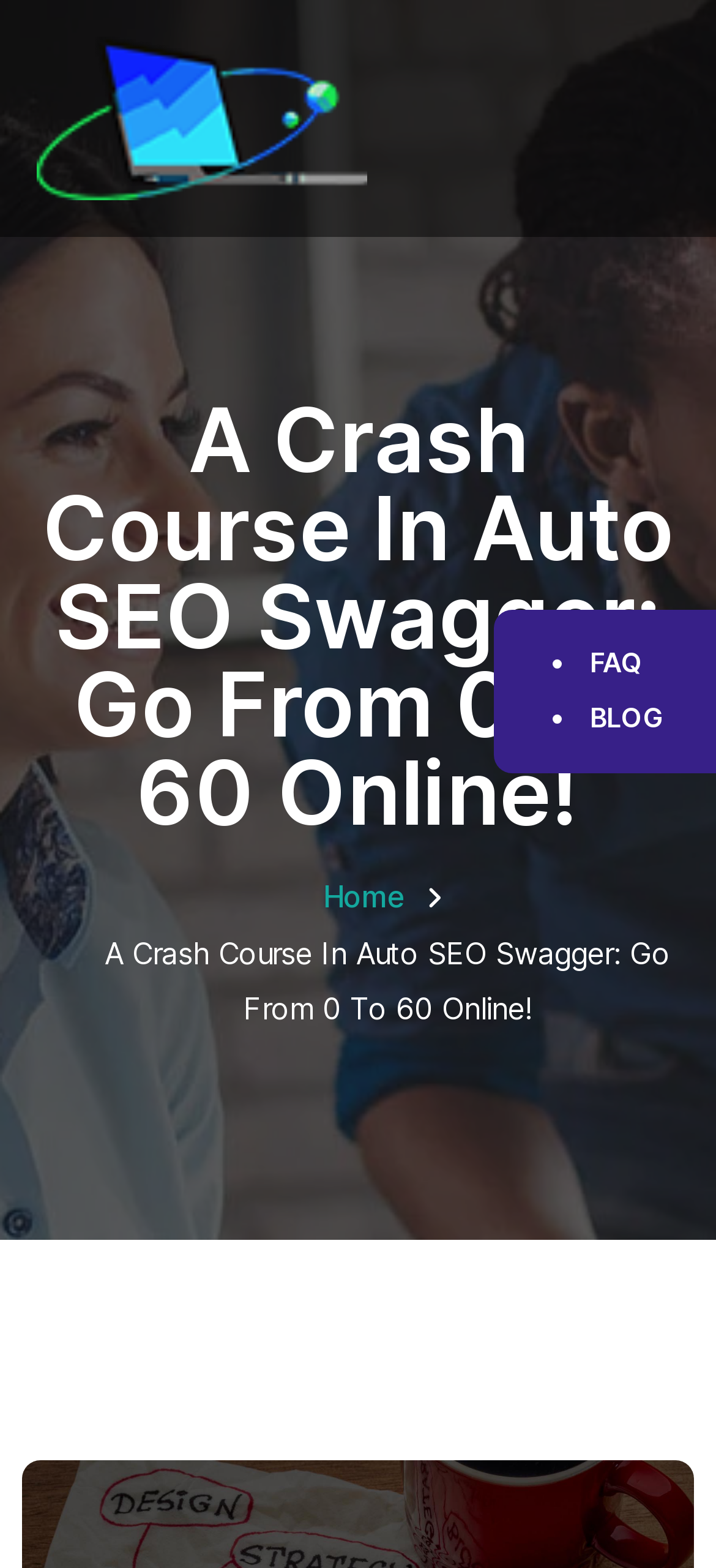What is the position of the 'FAQ' link?
Please answer the question with as much detail as possible using the screenshot.

By comparing the y1 and y2 coordinates of the 'Home' and 'FAQ' link elements, I determined that the 'FAQ' link is positioned below the 'Home' link.